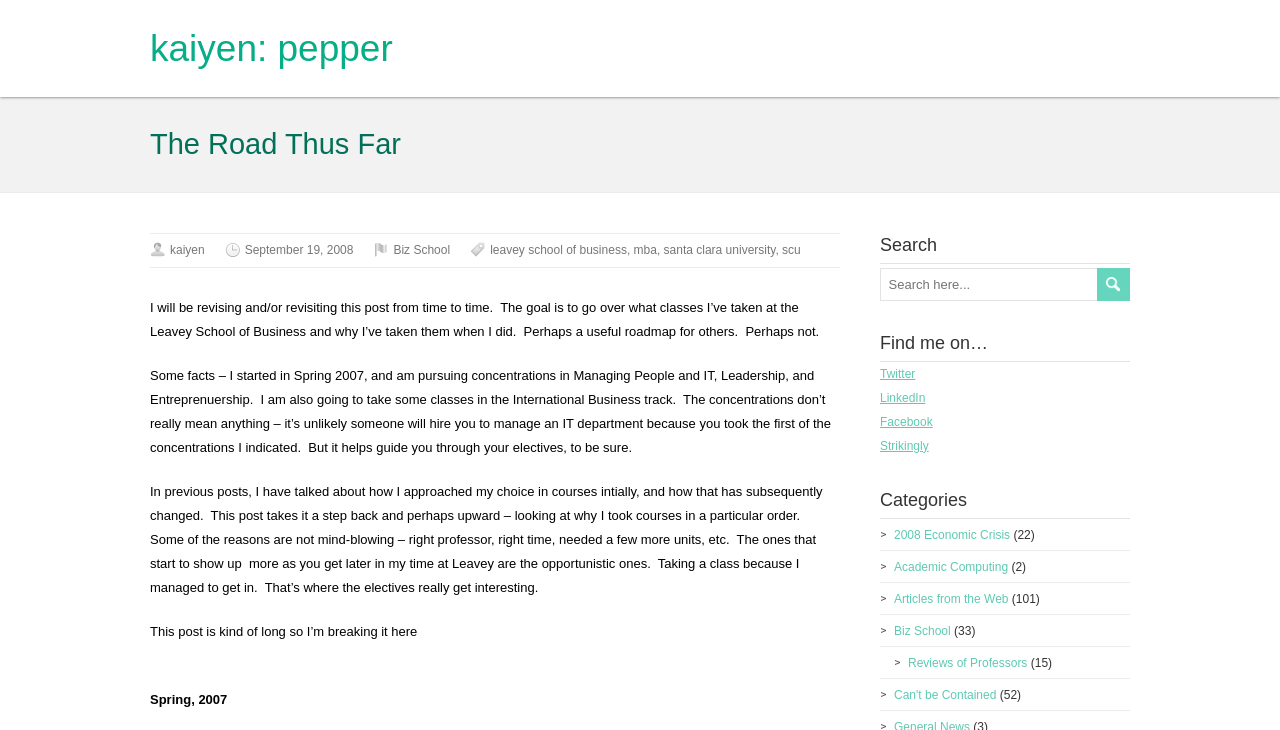Pinpoint the bounding box coordinates of the element to be clicked to execute the instruction: "View posts in the '2008 Economic Crisis' category".

[0.698, 0.723, 0.789, 0.742]